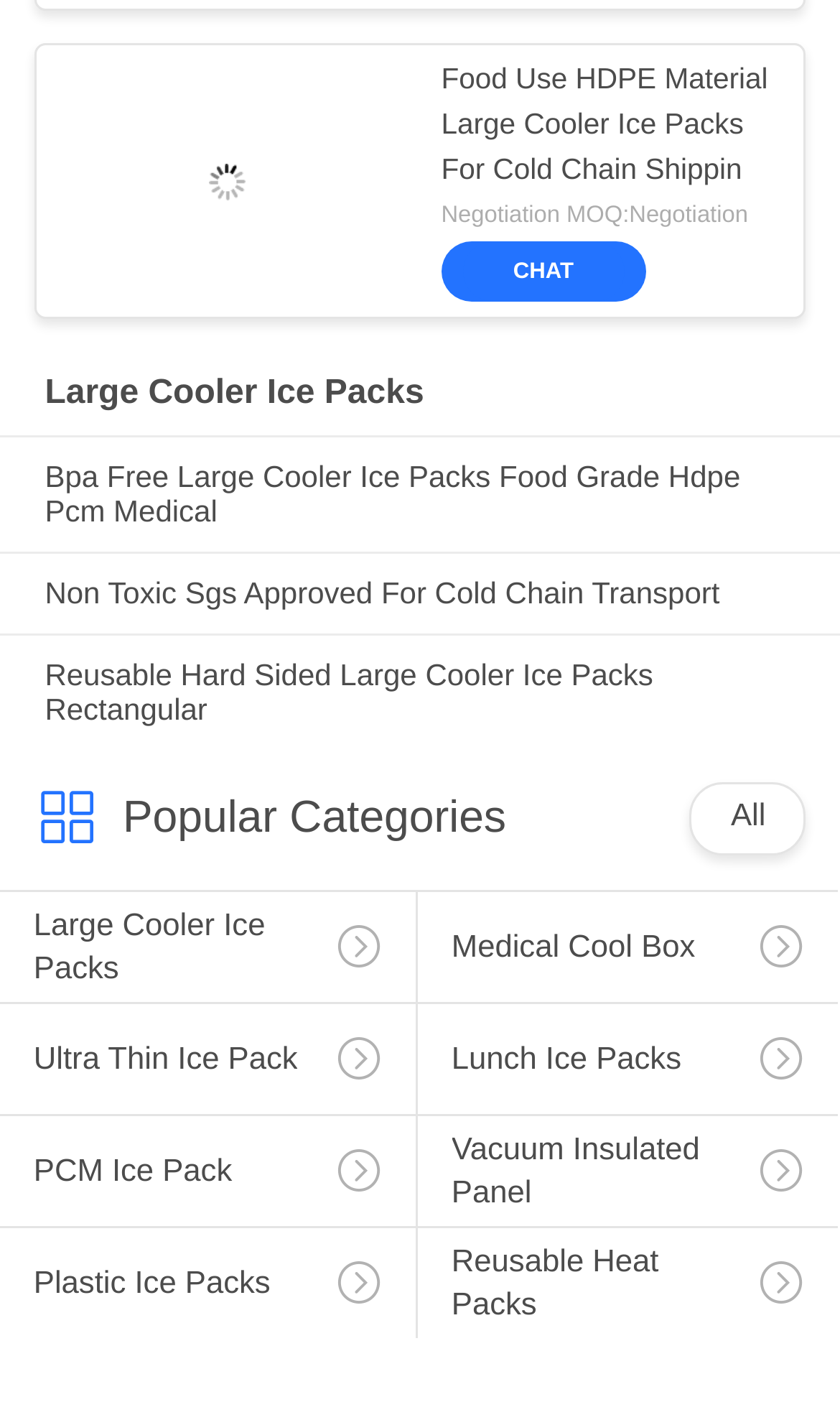Determine the bounding box coordinates for the area that should be clicked to carry out the following instruction: "Explore 'Medical Cool Box' category".

[0.497, 0.625, 0.997, 0.737]